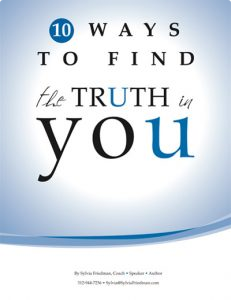What is the author's profession?
Analyze the image and deliver a detailed answer to the question.

The author's name, Sylvia Freidman, is presented alongside her credentials as a coach, speaker, and author, which indicates that she is a professional in the field of personal development and motivation.